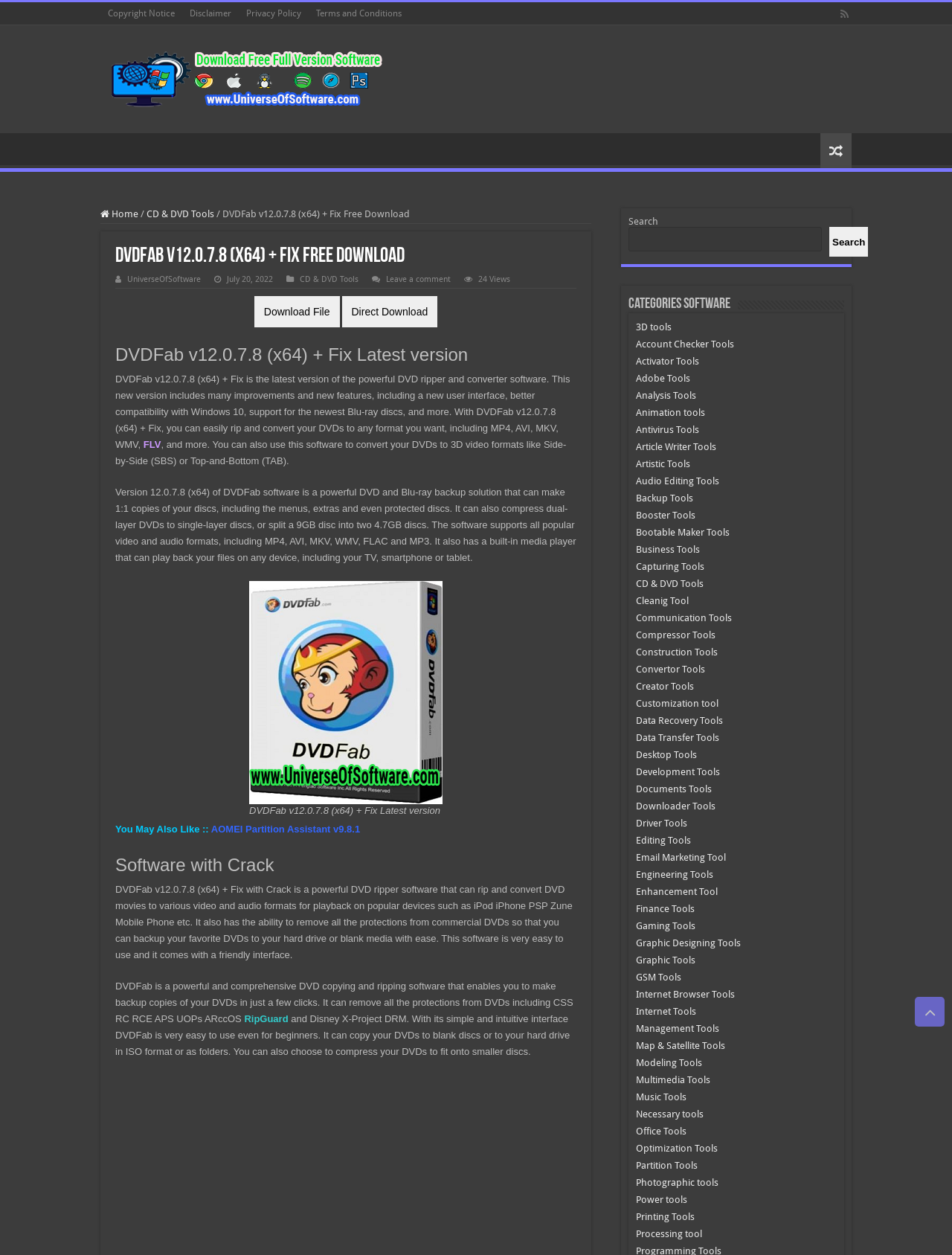Identify the bounding box coordinates necessary to click and complete the given instruction: "Search for software".

[0.66, 0.172, 0.887, 0.205]